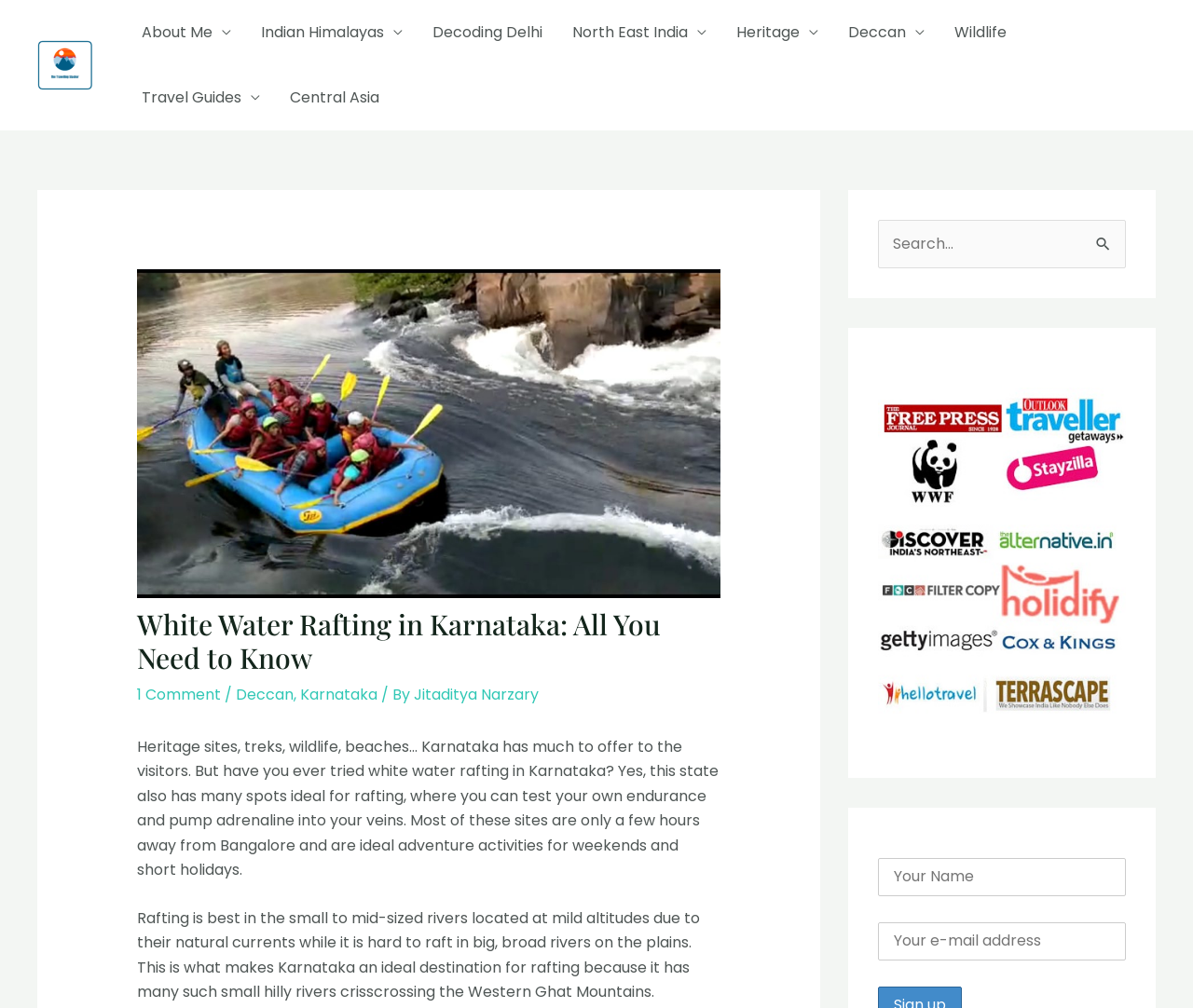Please identify the bounding box coordinates of the region to click in order to complete the task: "Click on the 'Search' button". The coordinates must be four float numbers between 0 and 1, specified as [left, top, right, bottom].

[0.909, 0.218, 0.944, 0.257]